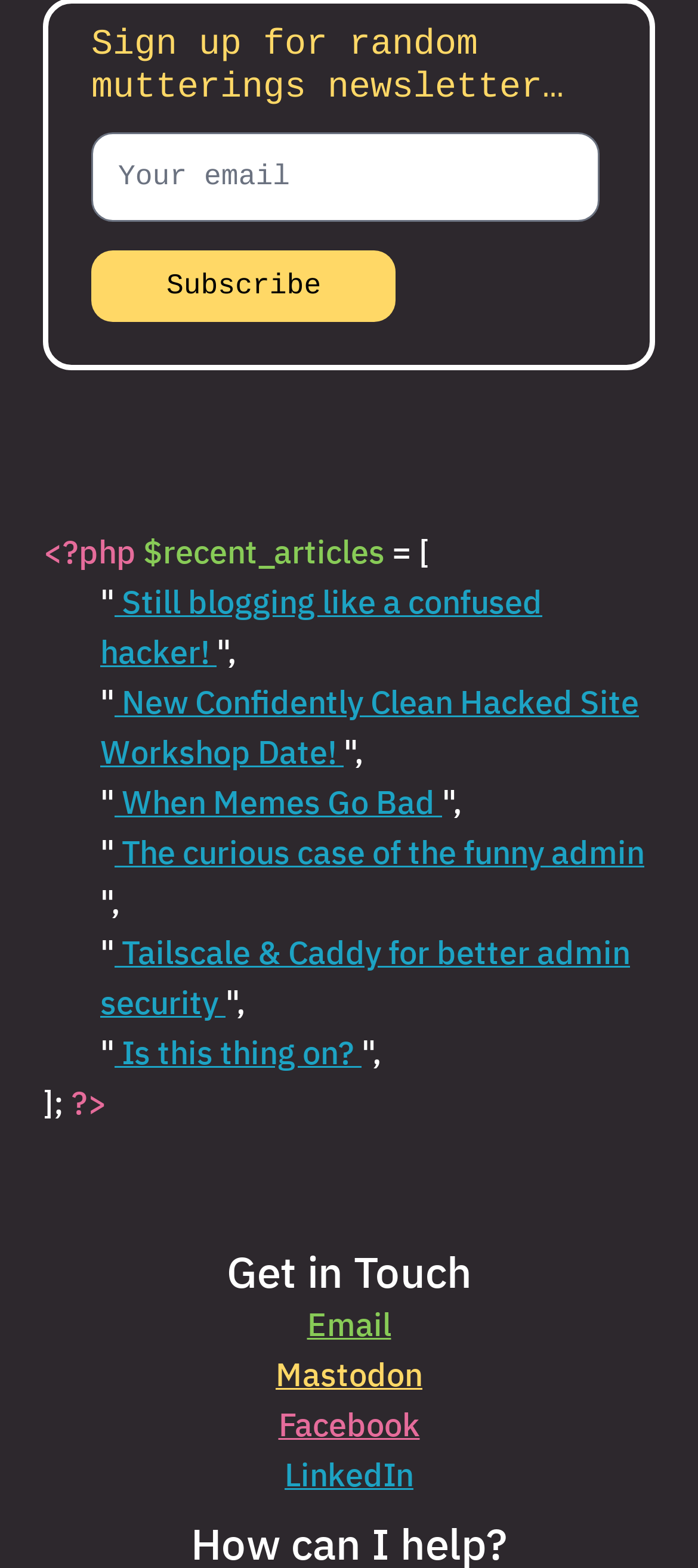What type of content is listed below the newsletter subscription section?
Using the details from the image, give an elaborate explanation to answer the question.

The links listed below the newsletter subscription section have titles that appear to be blog post titles, such as 'Still blogging like a confused hacker!' and 'When Memes Go Bad'. This suggests that they are links to individual blog posts.